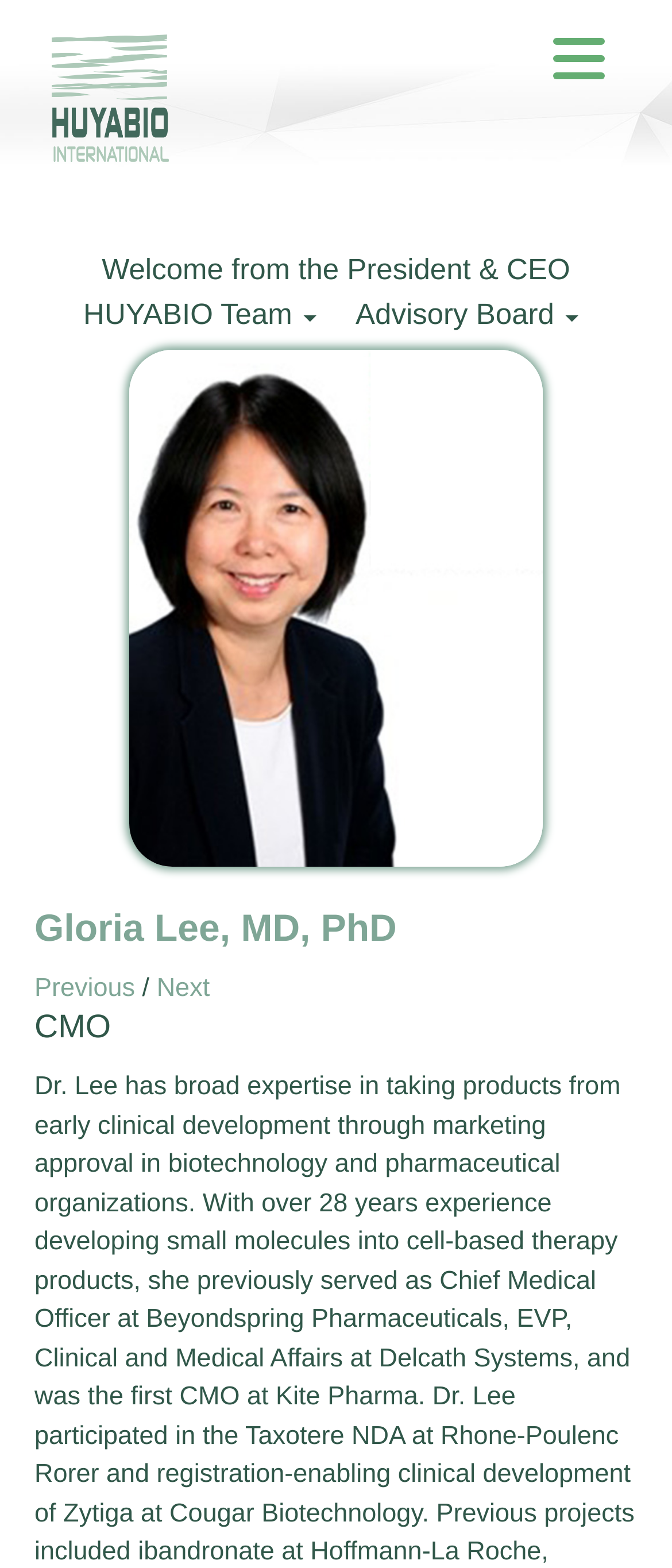How many navigation links are there in the top menu?
Based on the screenshot, give a detailed explanation to answer the question.

I found the answer by looking at the links 'HUYABIO International logo', 'HUYABIO Team', and 'Advisory Board' which are likely to be the navigation links in the top menu.